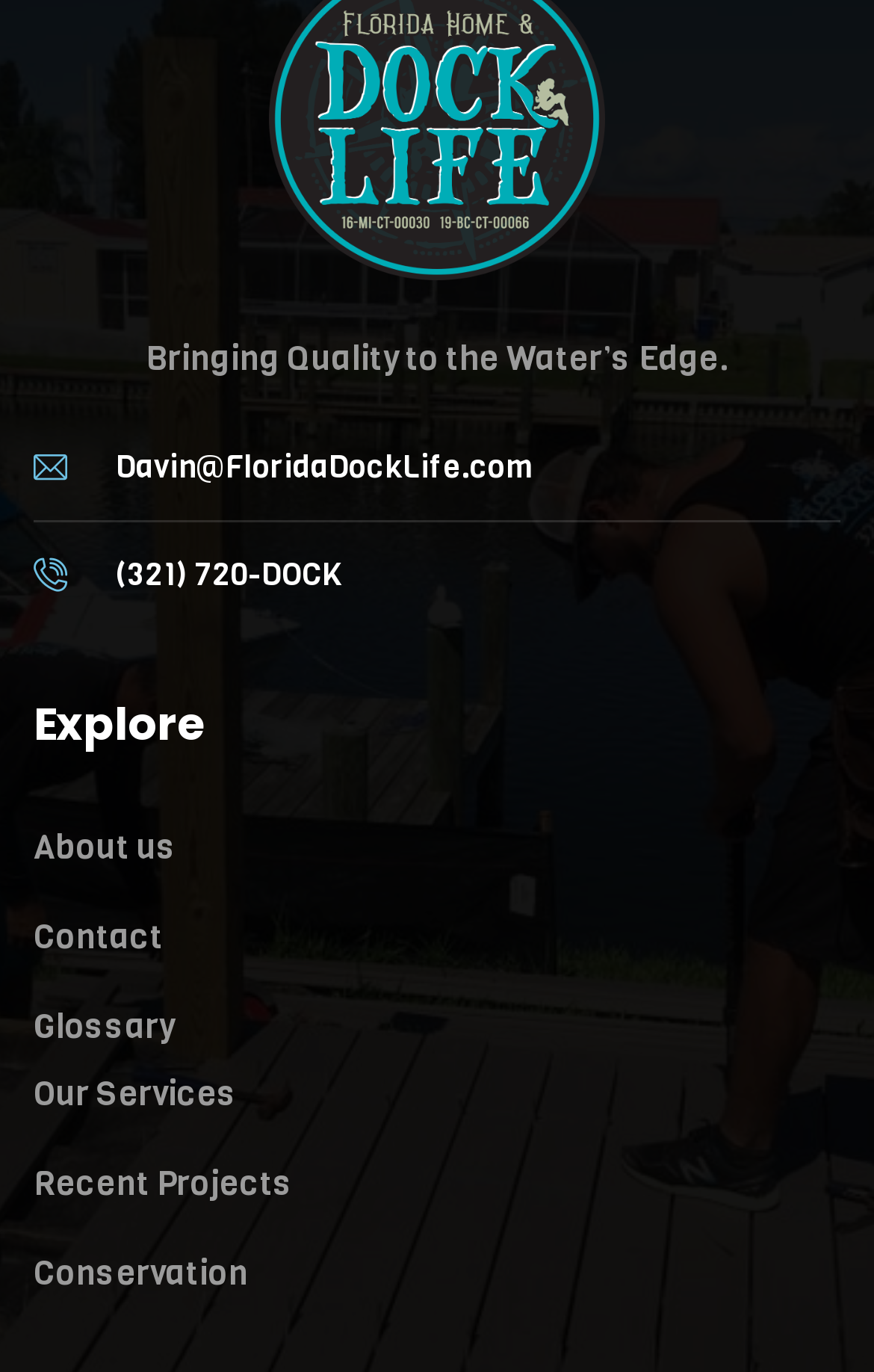Examine the image and give a thorough answer to the following question:
What is the theme of the website?

The theme of the website appears to be related to water, as indicated by the heading 'Bringing Quality to the Water’s Edge.' and the services listed, such as 'Our Services' and 'Conservation'.